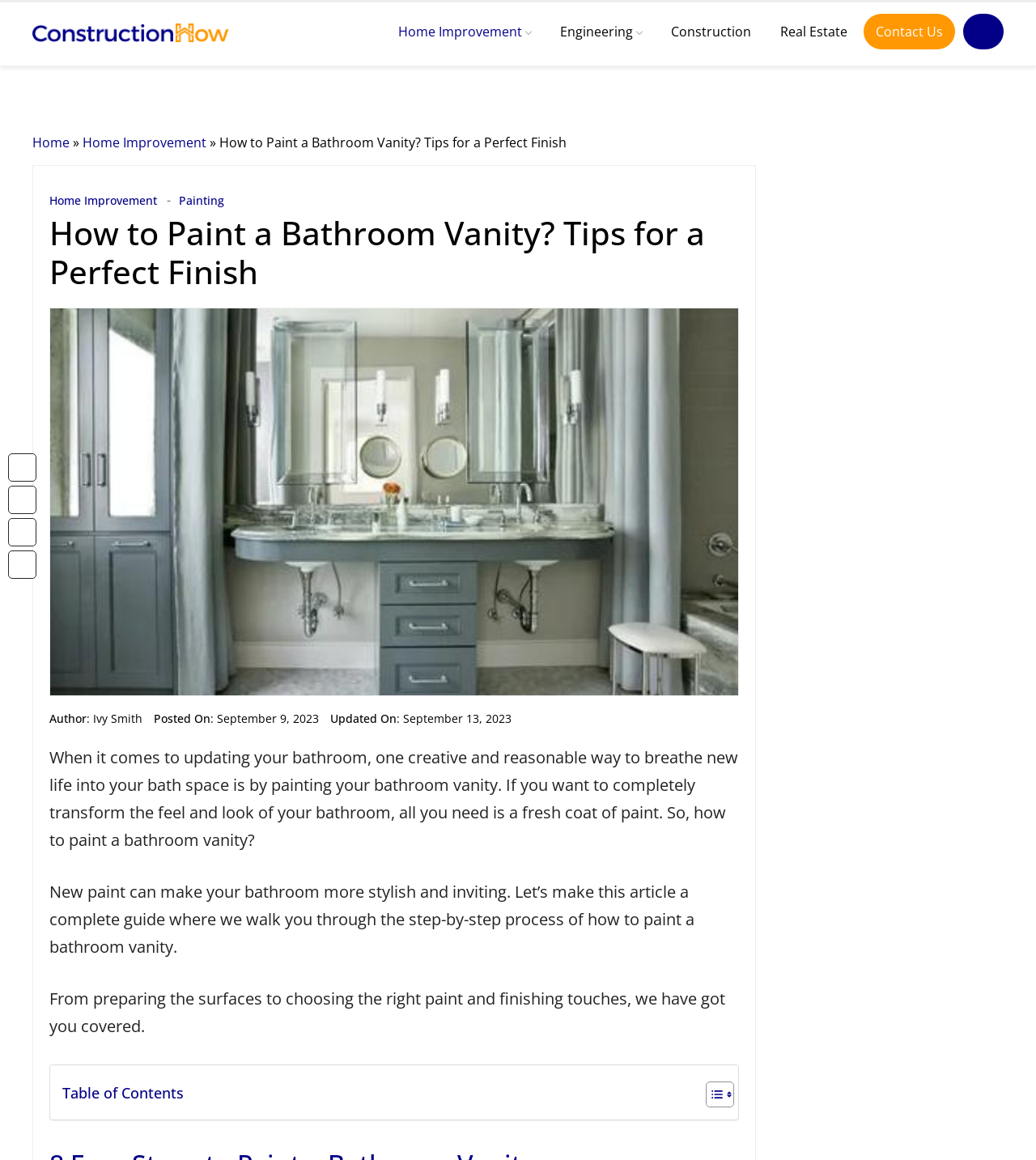Identify the coordinates of the bounding box for the element that must be clicked to accomplish the instruction: "View the table of contents".

[0.06, 0.934, 0.177, 0.95]